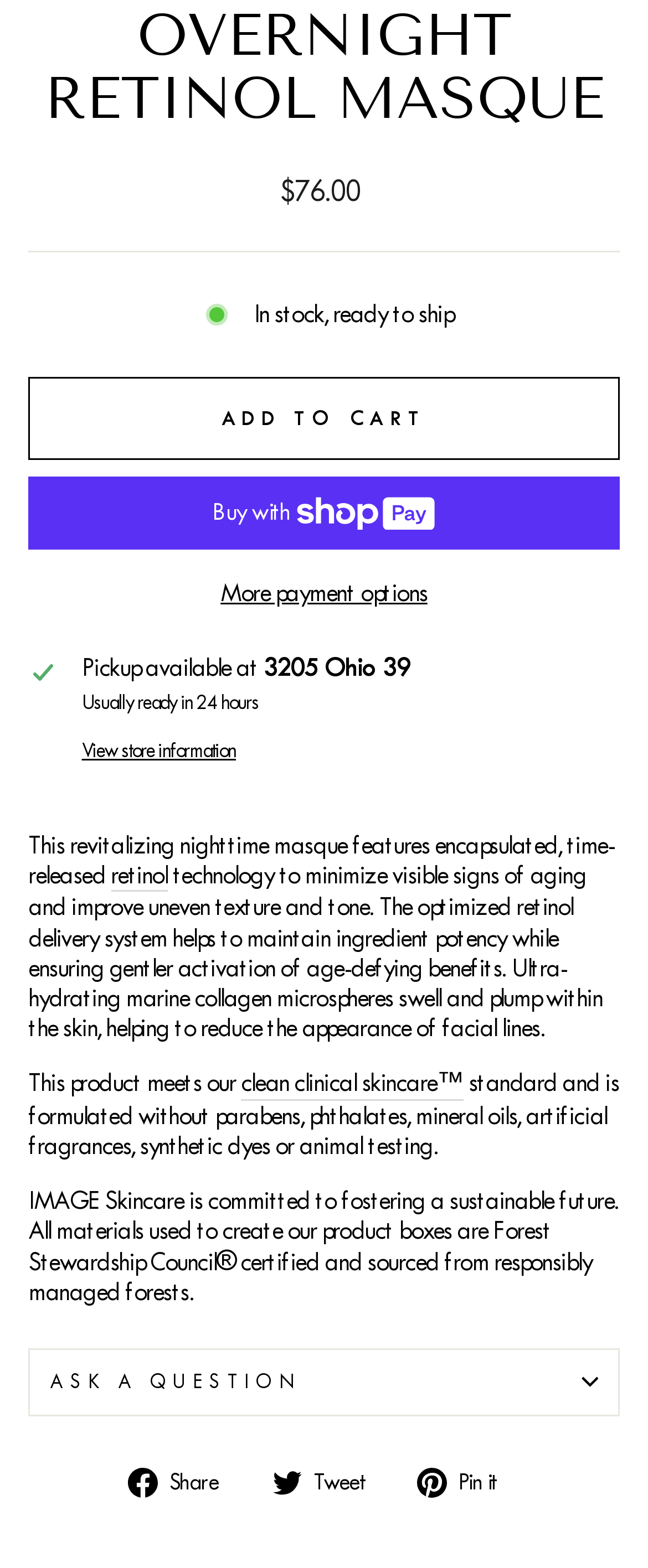Please identify the bounding box coordinates of the clickable region that I should interact with to perform the following instruction: "Share on Facebook". The coordinates should be expressed as four float numbers between 0 and 1, i.e., [left, top, right, bottom].

[0.198, 0.935, 0.375, 0.955]